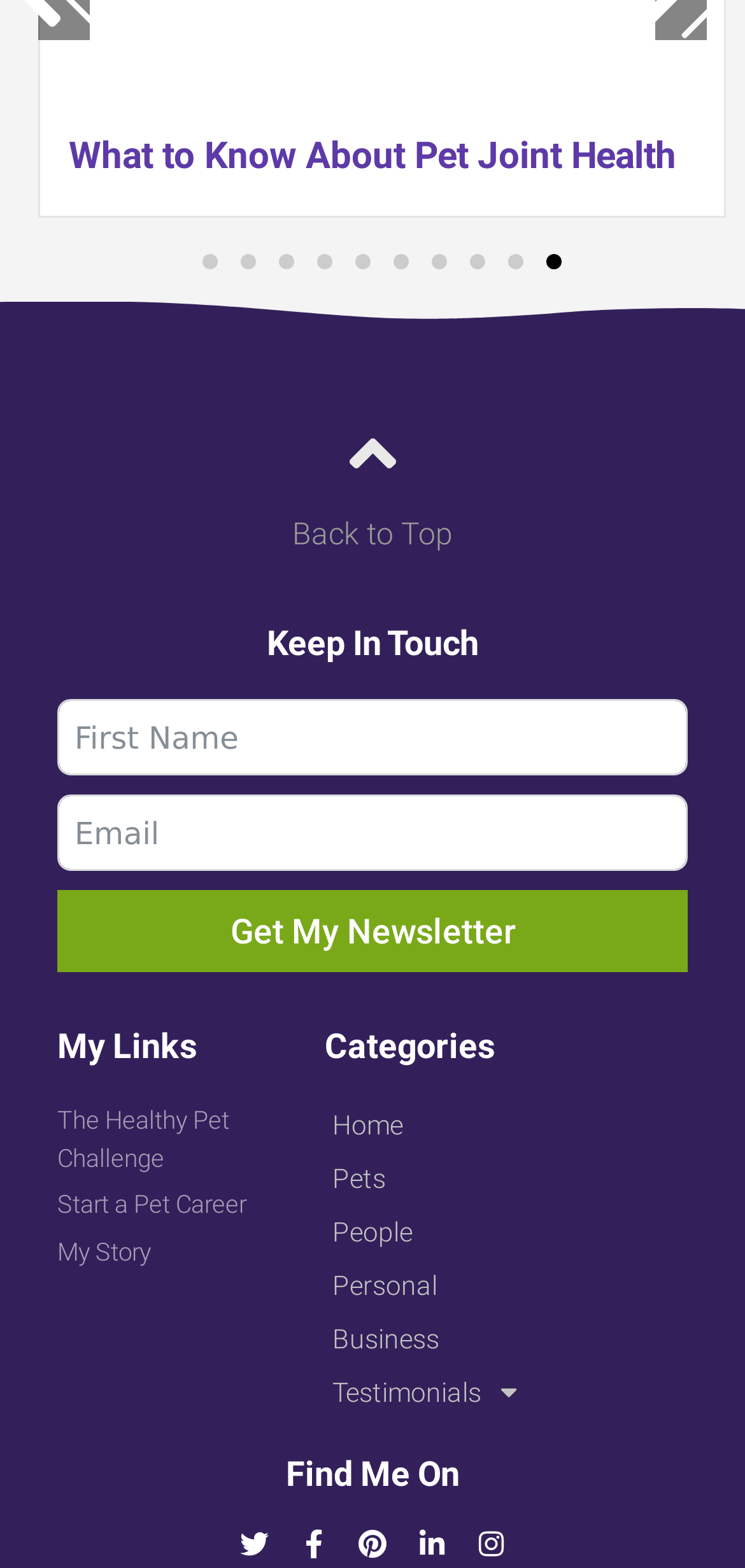Determine the bounding box coordinates of the UI element described below. Use the format (top-left x, top-left y, bottom-right x, bottom-right y) with floating point numbers between 0 and 1: People

[0.395, 0.769, 0.923, 0.803]